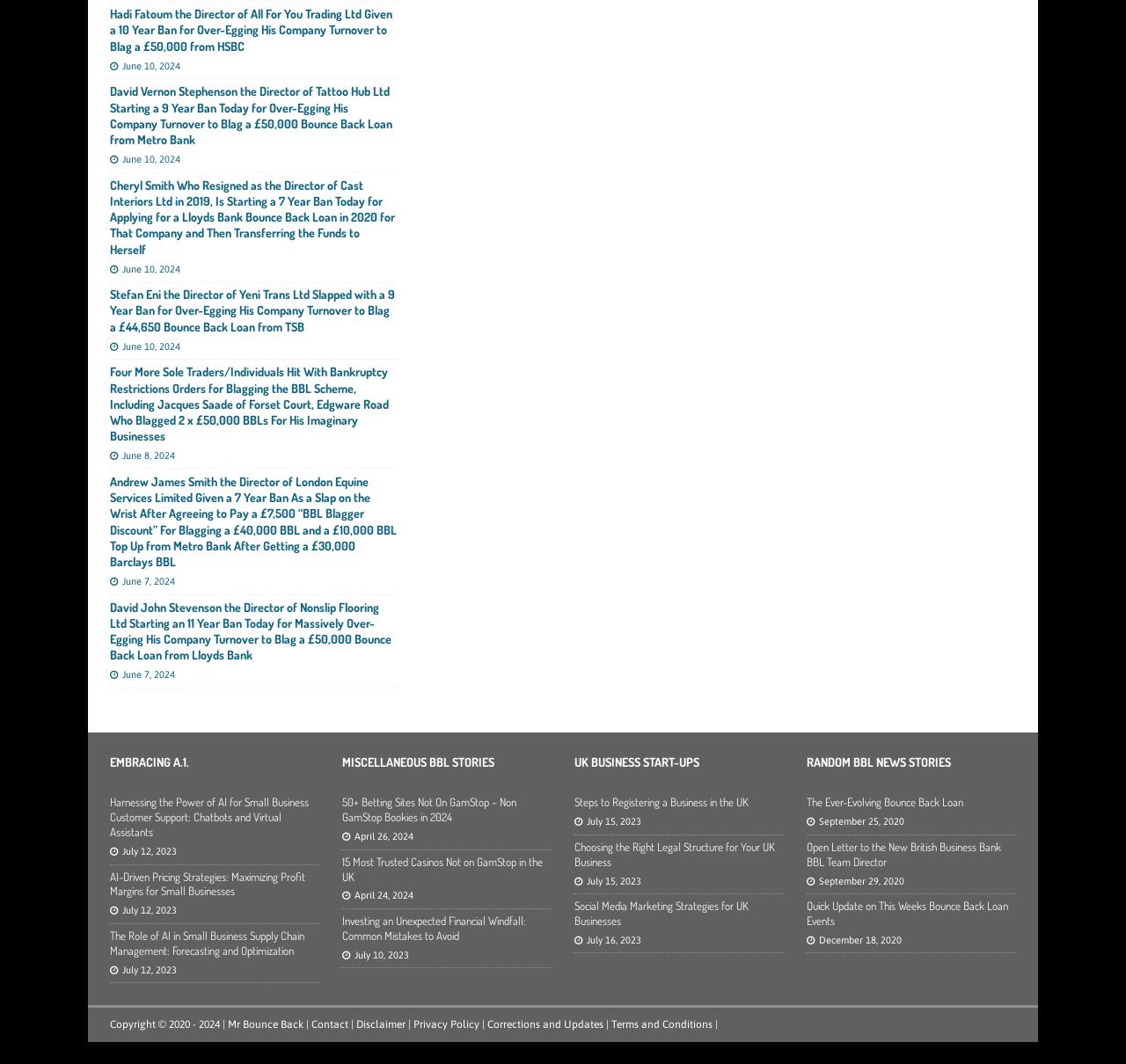What is the name of the director who got a 7-year ban for applying for a Lloyds Bank Bounce Back Loan?
Give a single word or phrase answer based on the content of the image.

Cheryl Smith